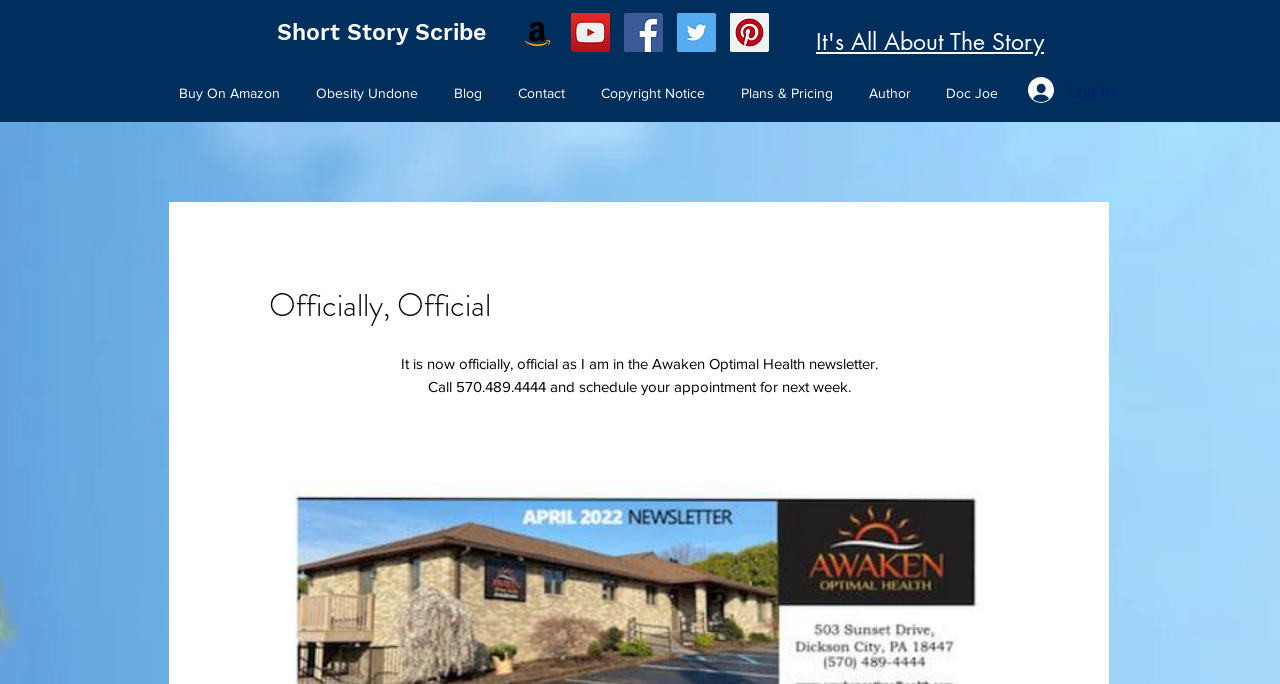What is the name of the author?
Use the image to give a comprehensive and detailed response to the question.

I found the answer by looking at the navigation menu 'Site' where there are several links, including 'Author' and 'Doc Joe'. Since 'Doc Joe' is a link under the 'Author' category, I inferred that 'Doc Joe' is the name of the author.